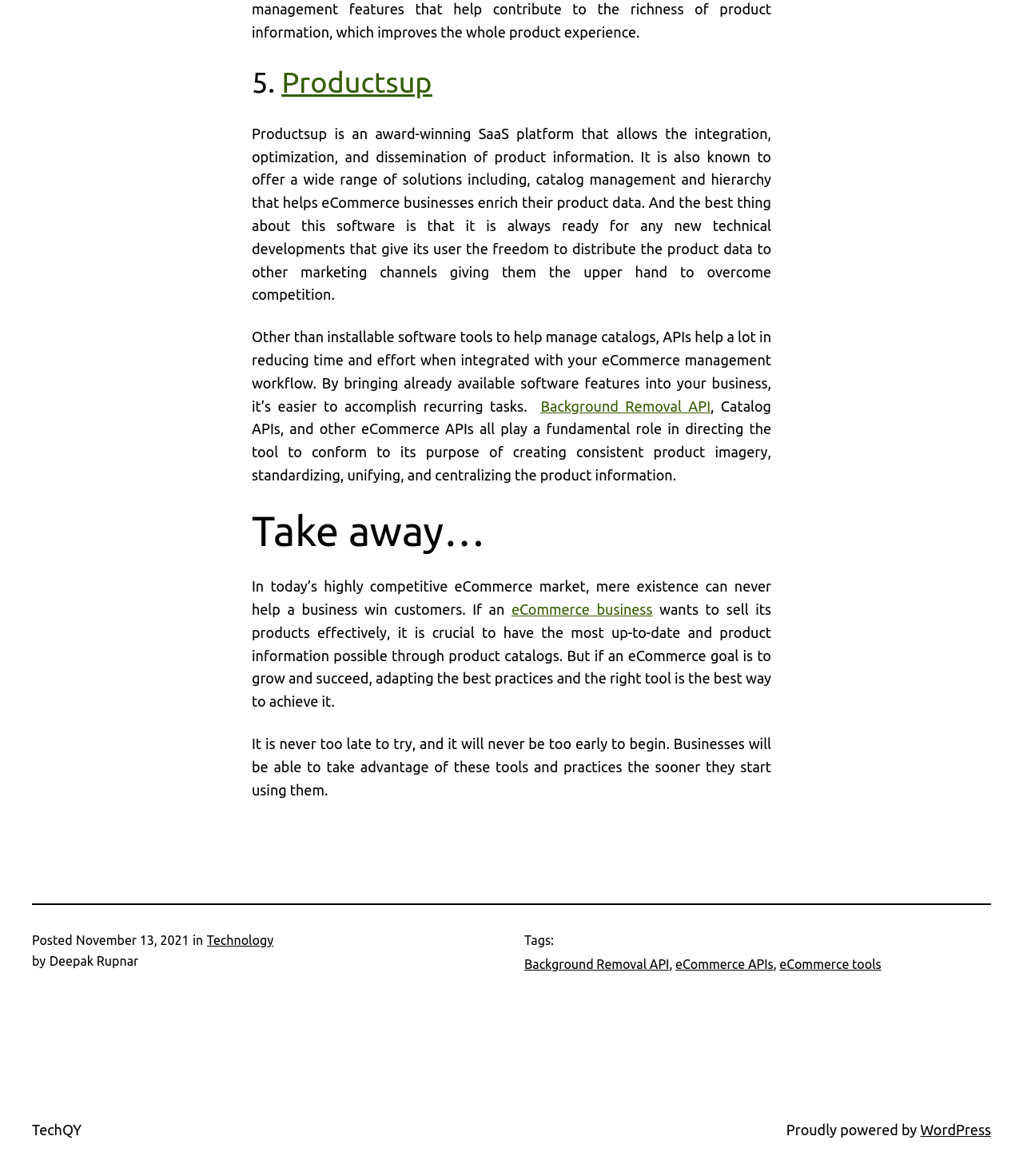Identify the bounding box coordinates of the clickable region necessary to fulfill the following instruction: "Read more about 'Background Removal API'". The bounding box coordinates should be four float numbers between 0 and 1, i.e., [left, top, right, bottom].

[0.528, 0.338, 0.695, 0.352]